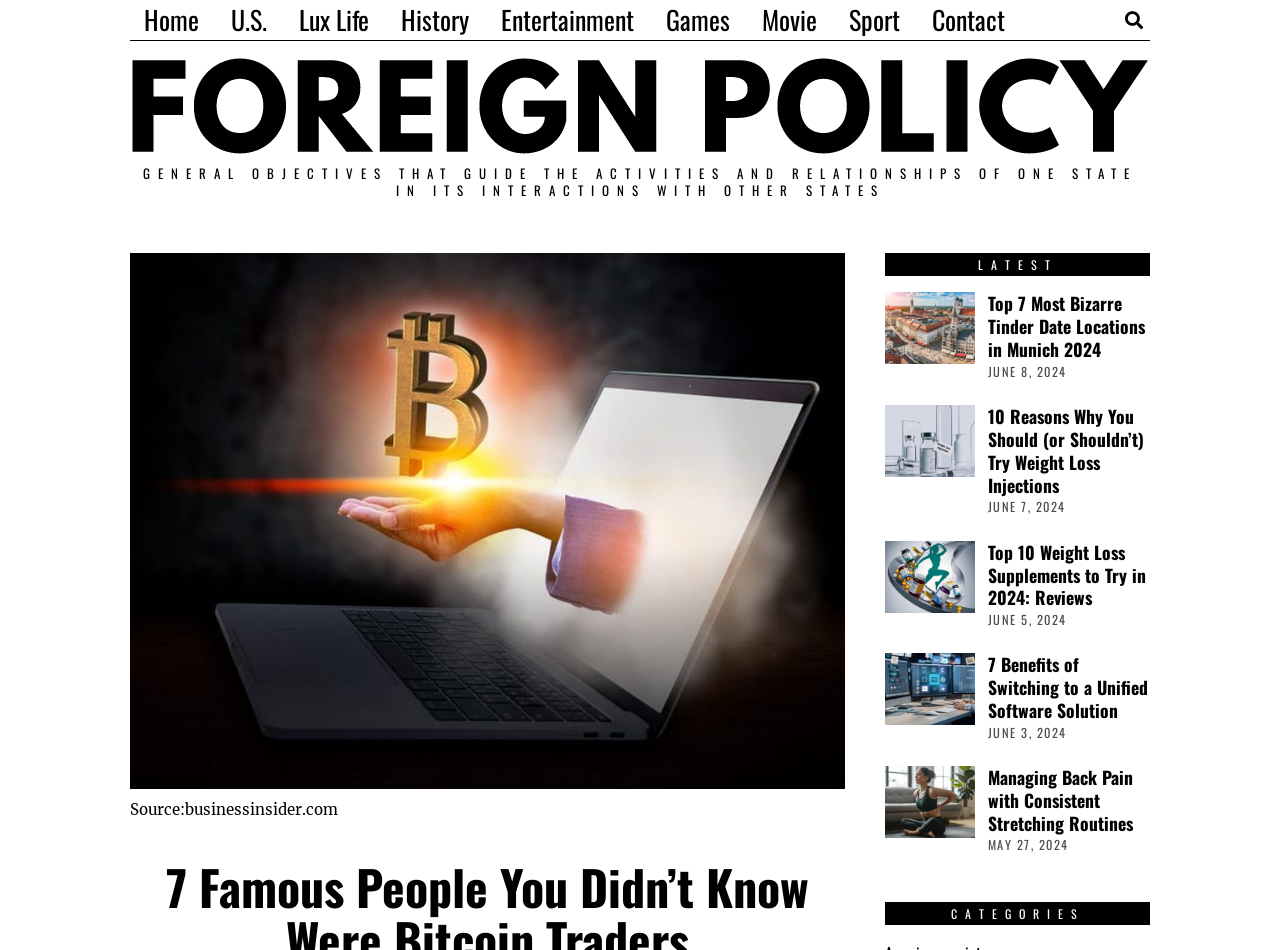How many articles are listed under the 'LATEST' section?
Look at the image and construct a detailed response to the question.

I counted the number of articles under the 'LATEST' section, which includes articles with headings 'Top 7 Most Bizarre Tinder Date Locations in Munich 2024', '10 Reasons Why You Should (or Shouldn’t) Try Weight Loss Injections', 'Top 10 Weight Loss Supplements to Try in 2024: Reviews', '7 Benefits of Switching to a Unified Software Solution', and 'Managing Back Pain with Consistent Stretching Routines'.